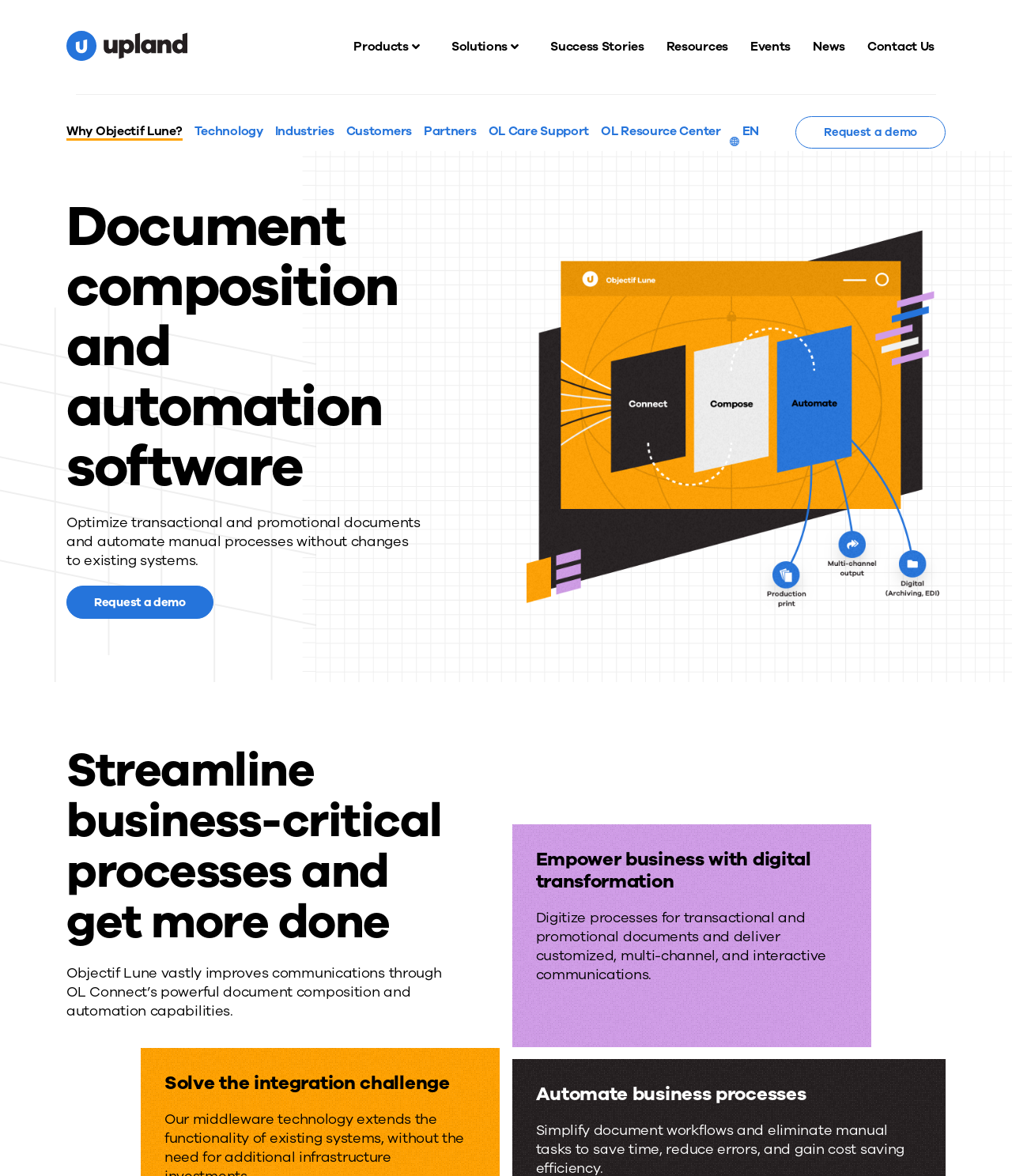Reply to the question with a brief word or phrase: What is the purpose of the software mentioned on the webpage?

Optimize transactional and promotional documents